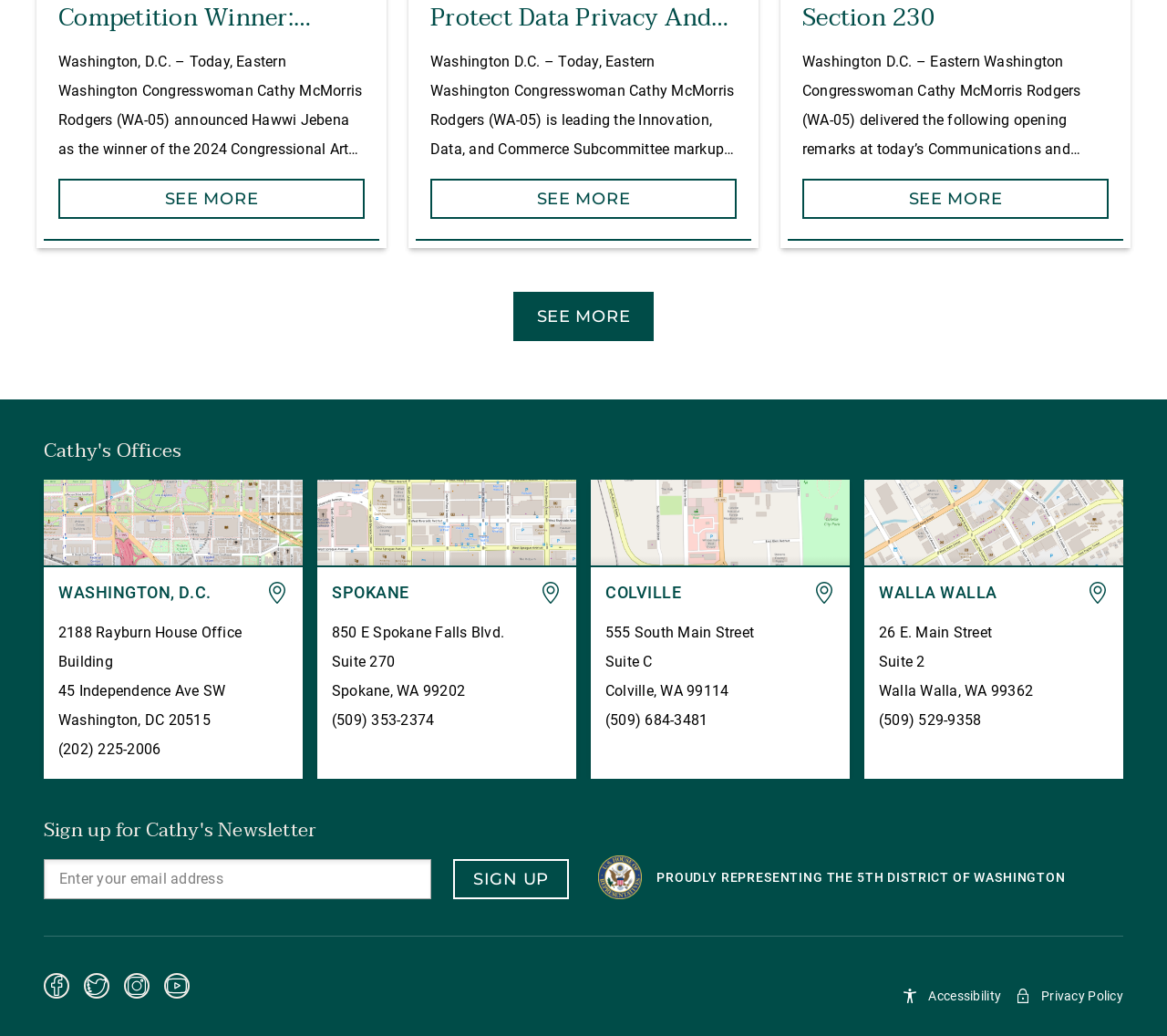Could you locate the bounding box coordinates for the section that should be clicked to accomplish this task: "View the 'Fast Help Location Map'".

None